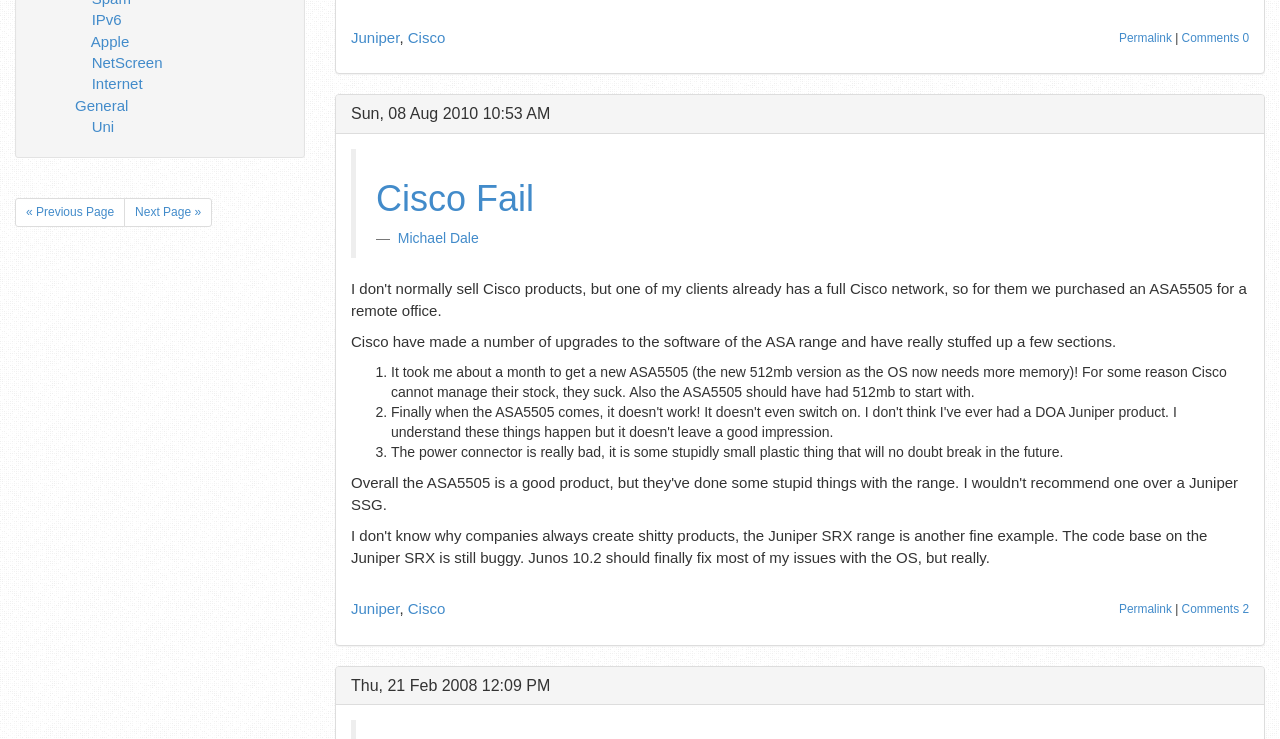Determine the bounding box coordinates for the UI element with the following description: "Next Page »". The coordinates should be four float numbers between 0 and 1, represented as [left, top, right, bottom].

[0.097, 0.268, 0.166, 0.307]